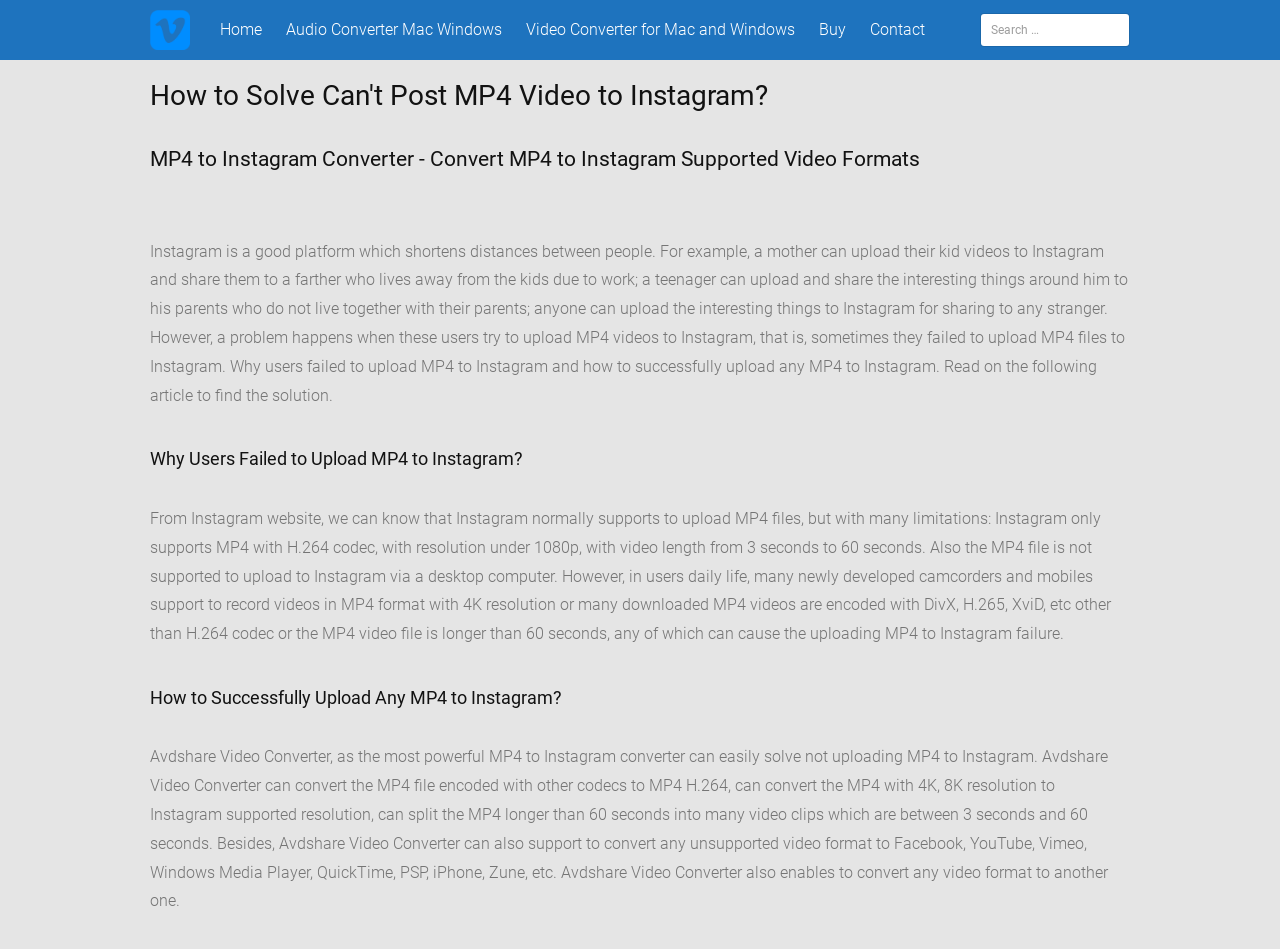What is the limitation of MP4 file upload to Instagram?
Offer a detailed and exhaustive answer to the question.

According to the webpage, Instagram only supports MP4 files with H.264 codec, resolution under 1080p, and video length between 3 seconds and 60 seconds. This limitation is mentioned in the section 'Why Users Failed to Upload MP4 to Instagram?'.